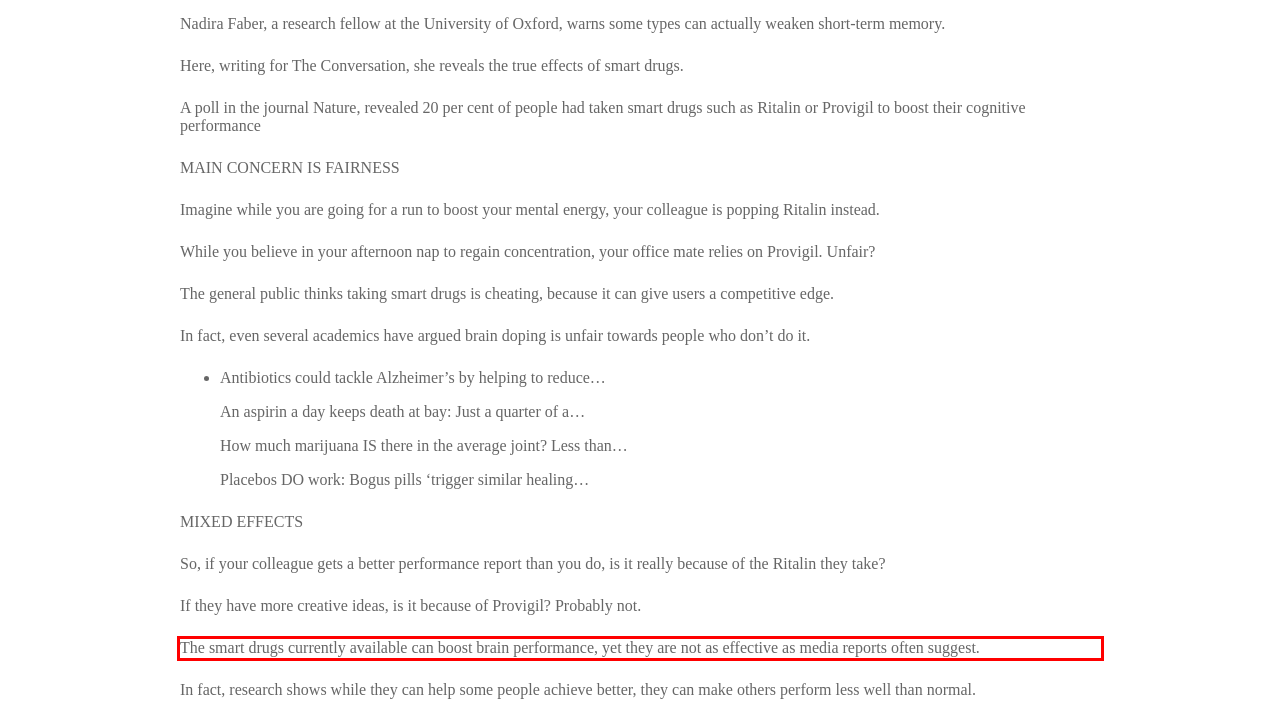The screenshot you have been given contains a UI element surrounded by a red rectangle. Use OCR to read and extract the text inside this red rectangle.

The smart drugs currently available can boost brain performance, yet they are not as effective as media reports often suggest.